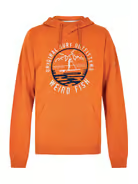What is the style of the hoodie?
Based on the screenshot, give a detailed explanation to answer the question.

The style of the hoodie can be determined by analyzing the description, which mentions that it's a 'pullover style with a hood', ideal for layering during cooler weather or for casual outings.